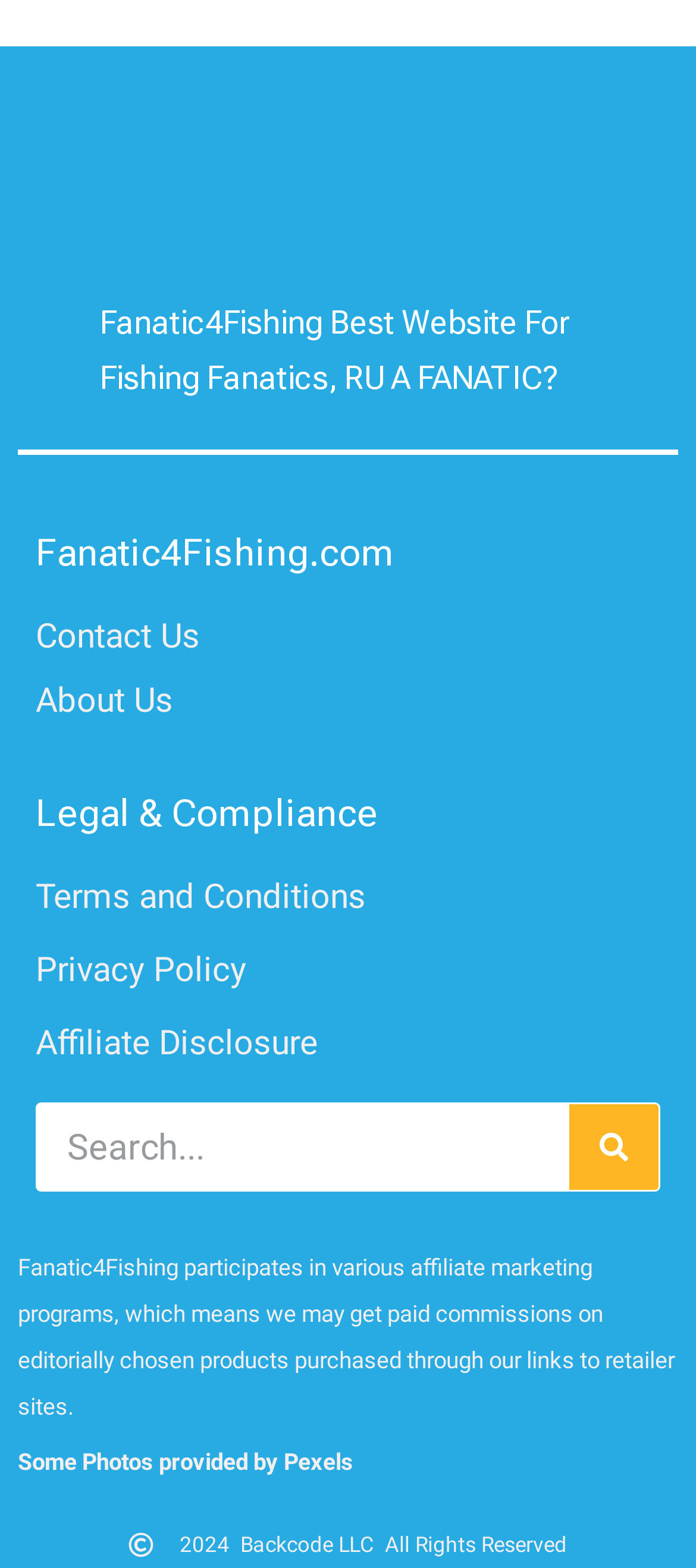Please answer the following question using a single word or phrase: 
What type of marketing programs does the website participate in?

Affiliate marketing